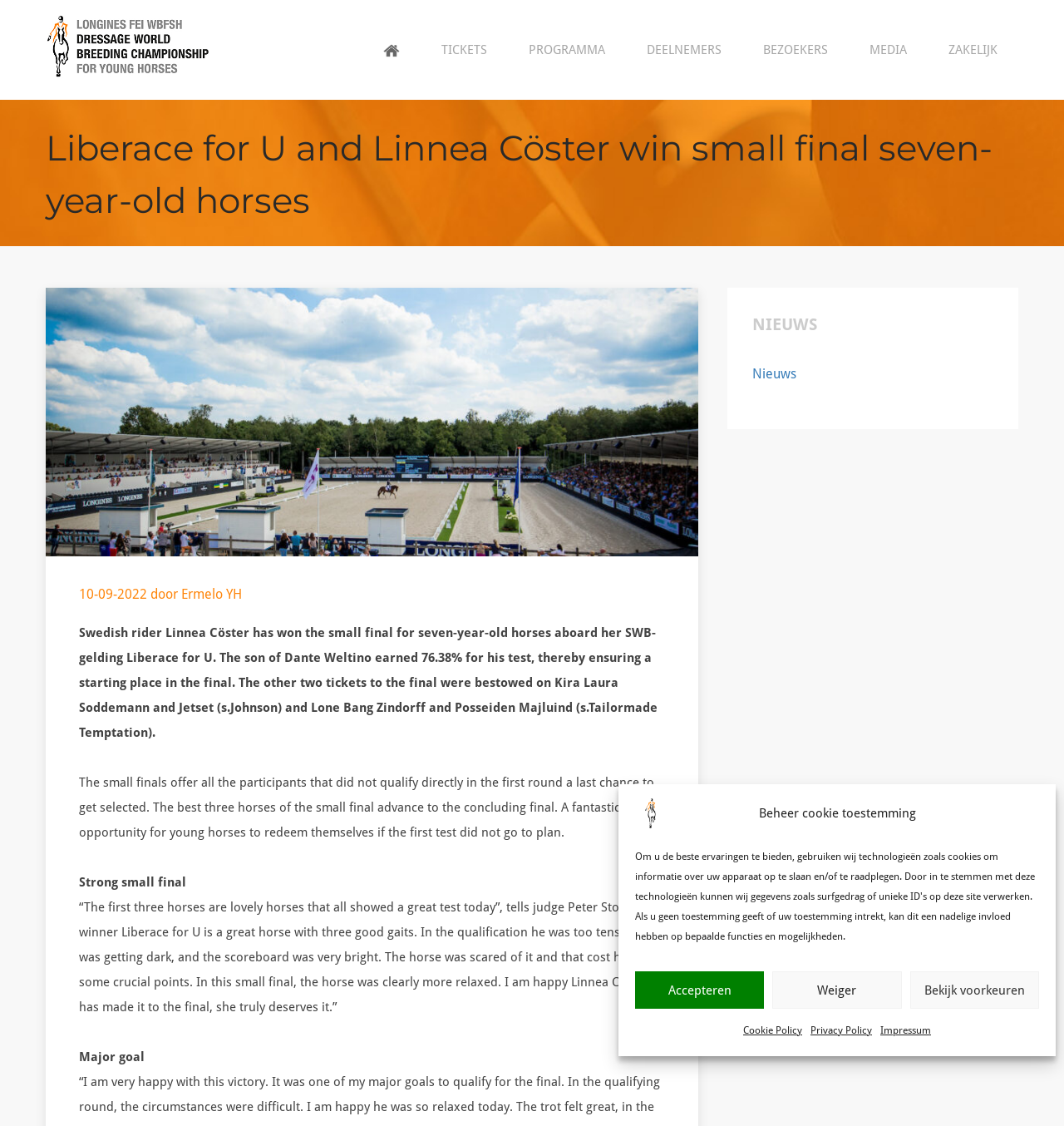Locate the bounding box coordinates of the area where you should click to accomplish the instruction: "View the PROGRAMMA page".

[0.477, 0.0, 0.588, 0.089]